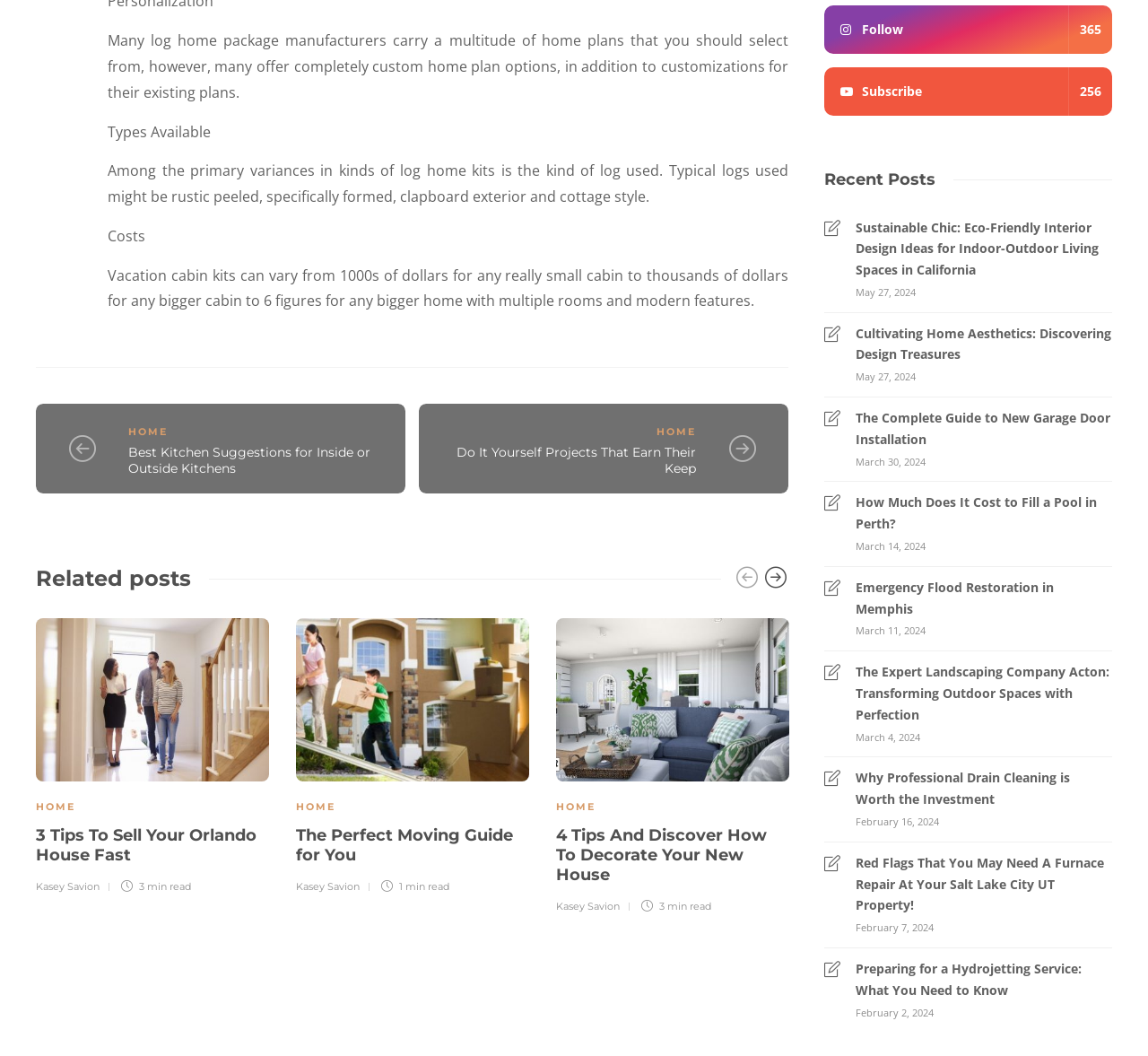Bounding box coordinates are specified in the format (top-left x, top-left y, bottom-right x, bottom-right y). All values are floating point numbers bounded between 0 and 1. Please provide the bounding box coordinate of the region this sentence describes: Home

[0.112, 0.403, 0.146, 0.414]